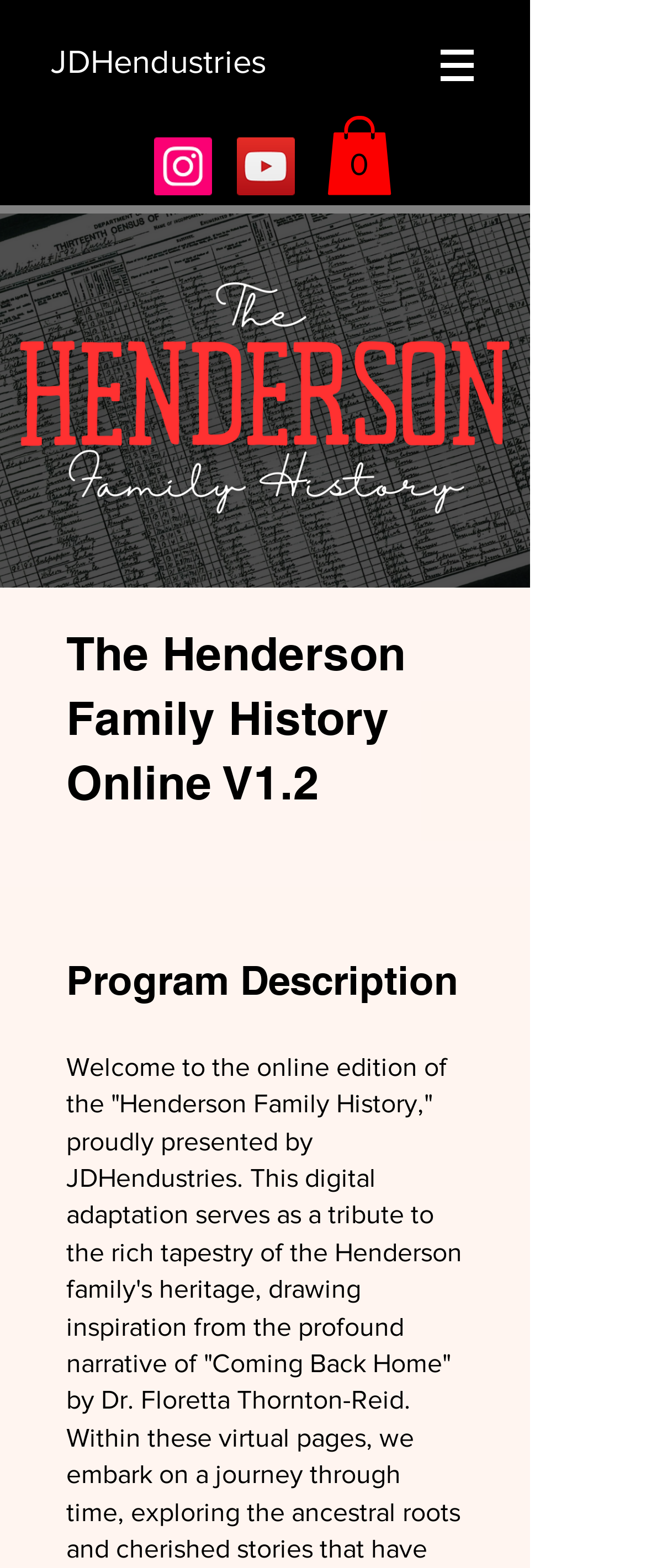Locate the primary headline on the webpage and provide its text.

The Henderson Family History Online V1.2